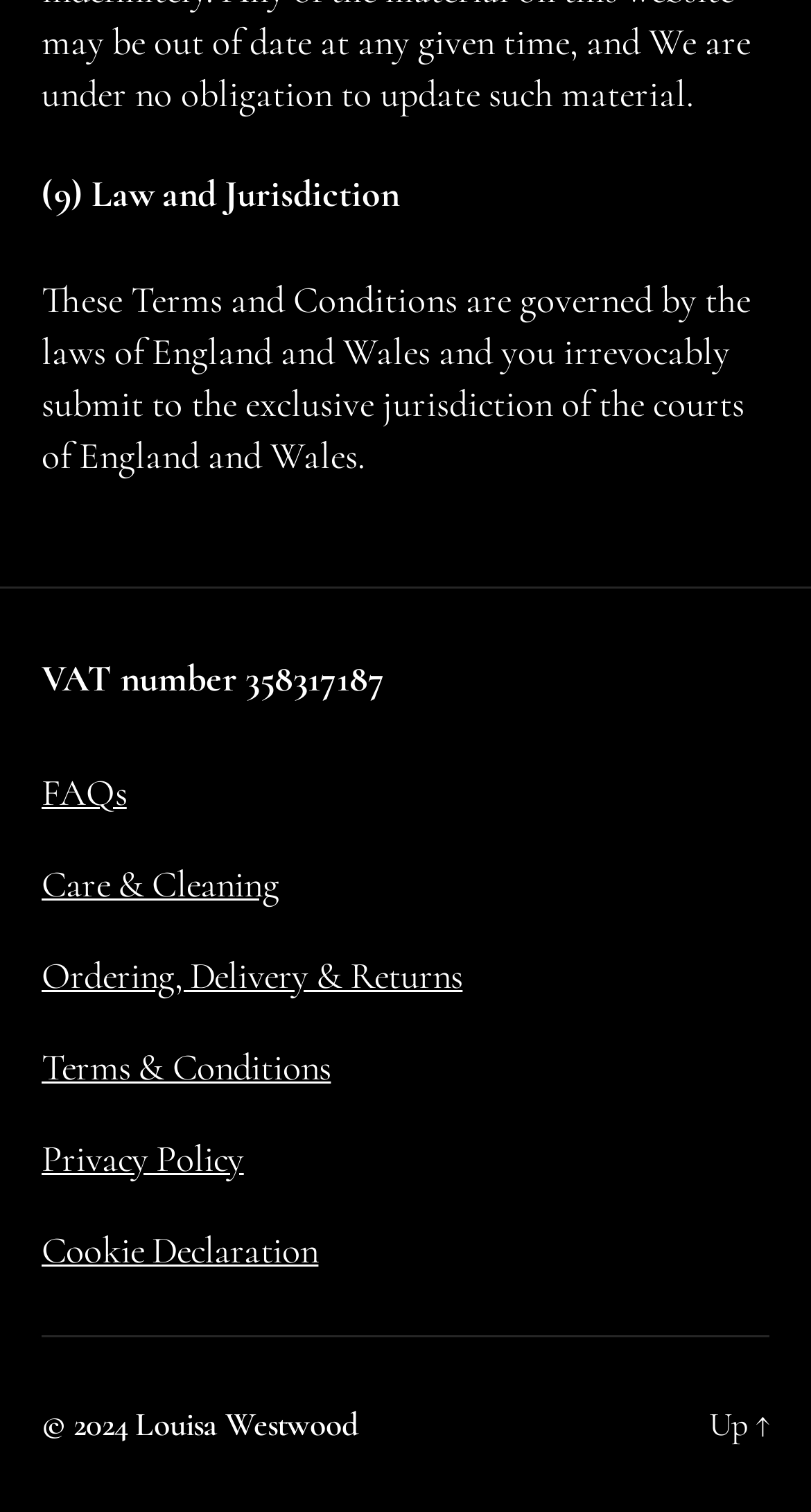What is the copyright year?
Look at the image and answer the question using a single word or phrase.

2024